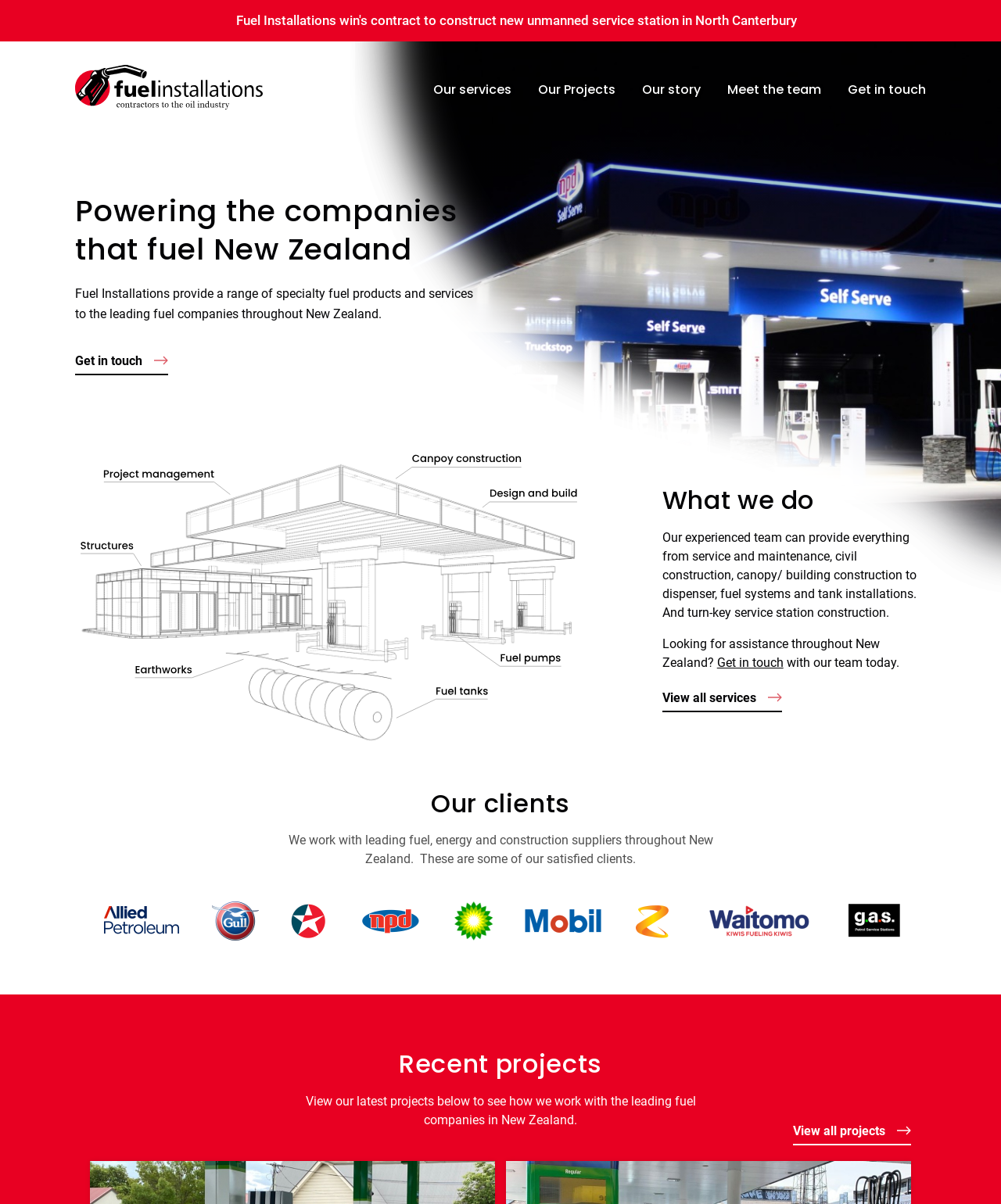What is the main service provided by Fuel Installations?
Refer to the screenshot and deliver a thorough answer to the question presented.

Based on the webpage, Fuel Installations provide a range of specialty fuel products and services to the leading fuel companies throughout New Zealand, as stated in the second heading.